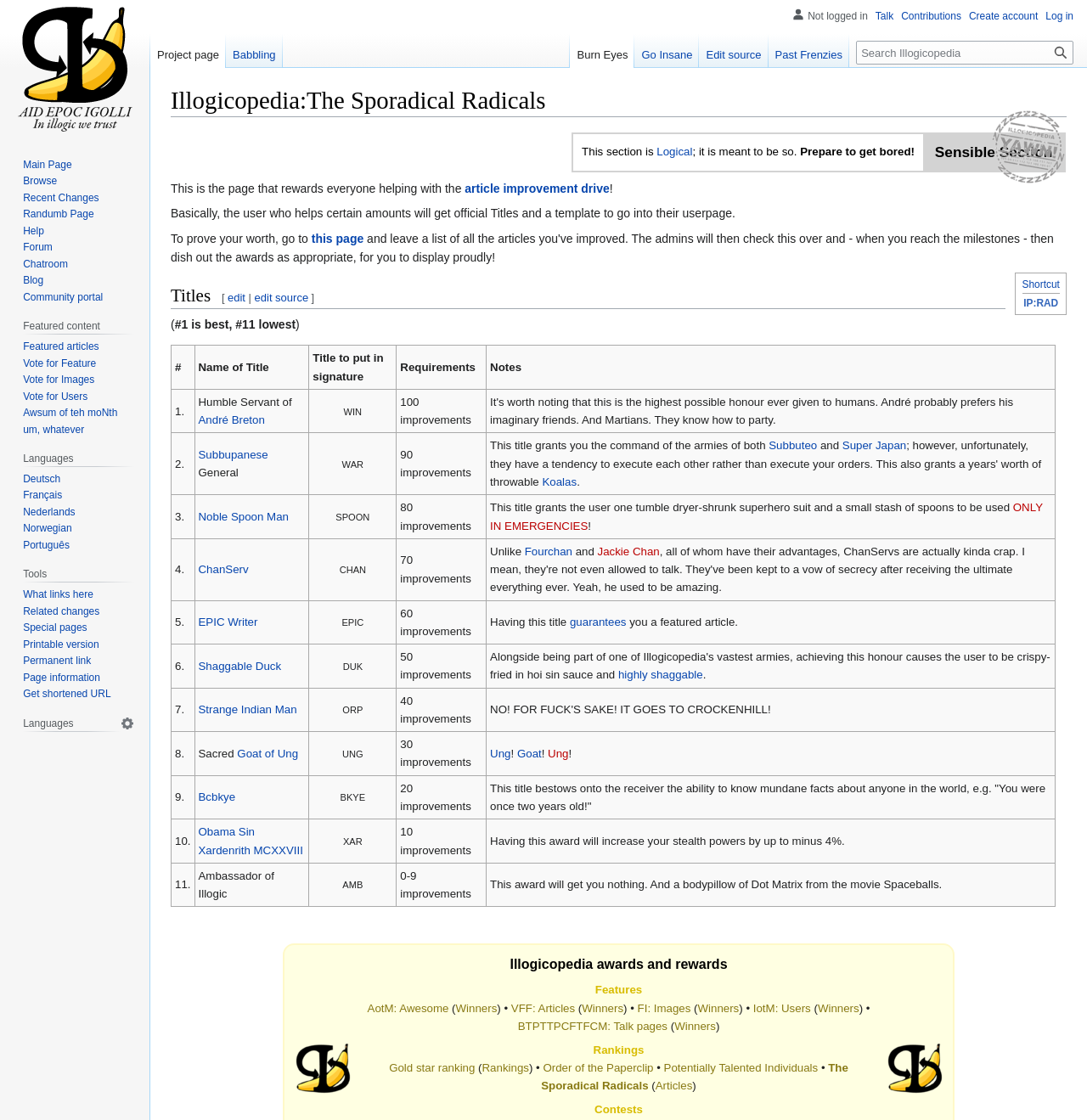Please determine and provide the text content of the webpage's heading.

Illogicopedia:The Sporadical Radicals